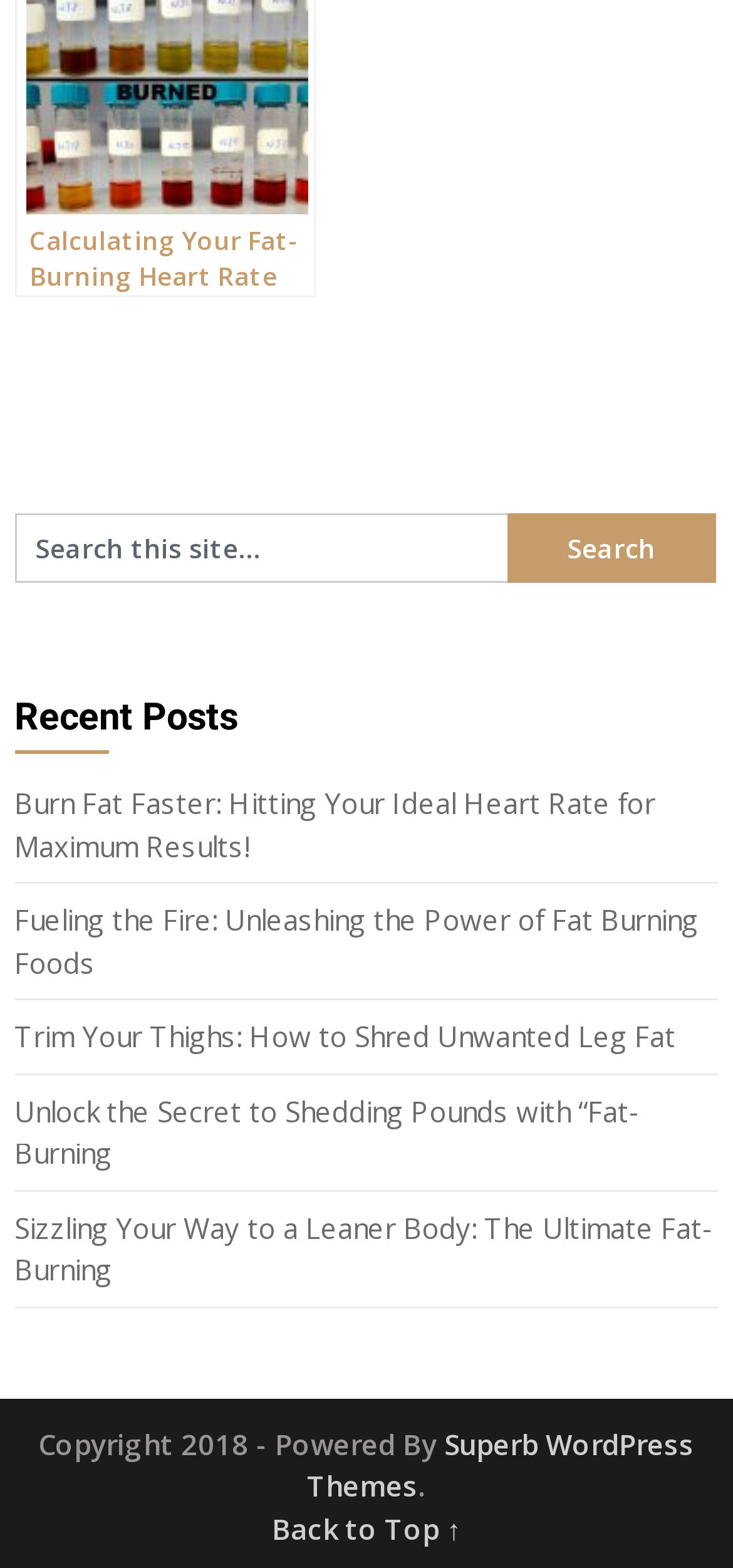Please specify the bounding box coordinates for the clickable region that will help you carry out the instruction: "go back to top".

[0.371, 0.963, 0.629, 0.987]